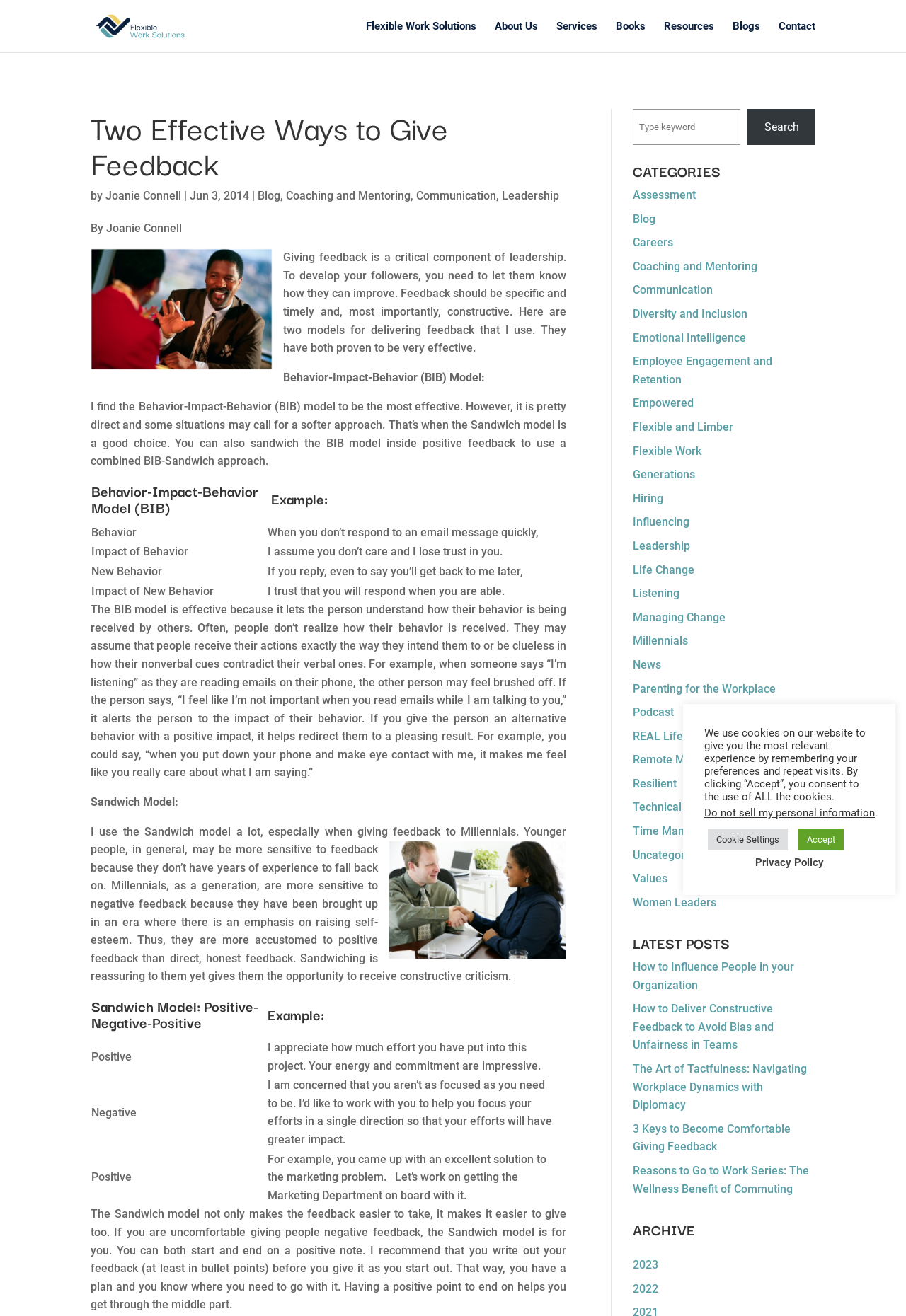Show me the bounding box coordinates of the clickable region to achieve the task as per the instruction: "search".

[0.699, 0.083, 0.9, 0.11]